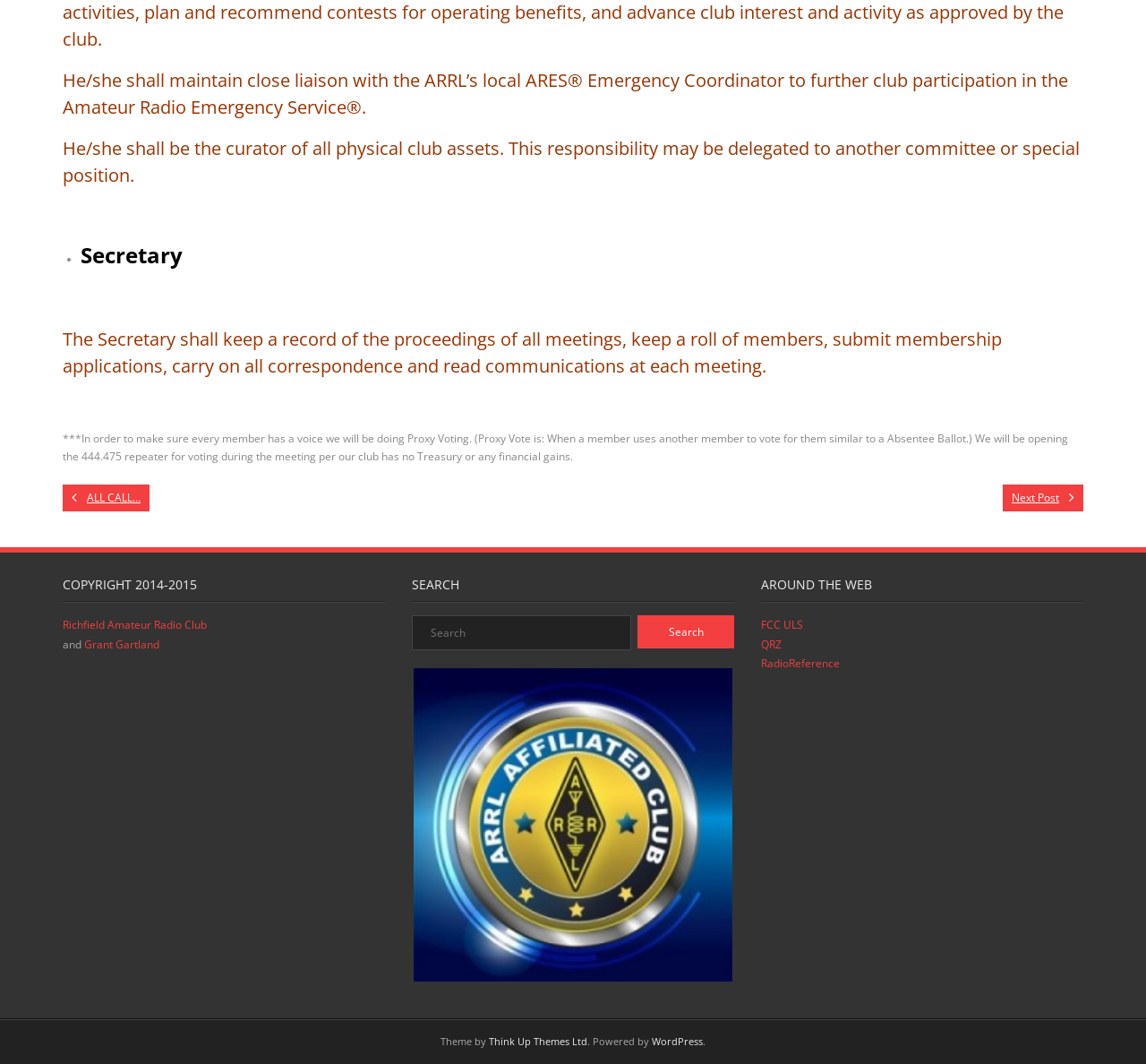Determine the bounding box coordinates of the clickable element necessary to fulfill the instruction: "Click the 'ALL CALL…' link". Provide the coordinates as four float numbers within the 0 to 1 range, i.e., [left, top, right, bottom].

[0.055, 0.455, 0.13, 0.481]